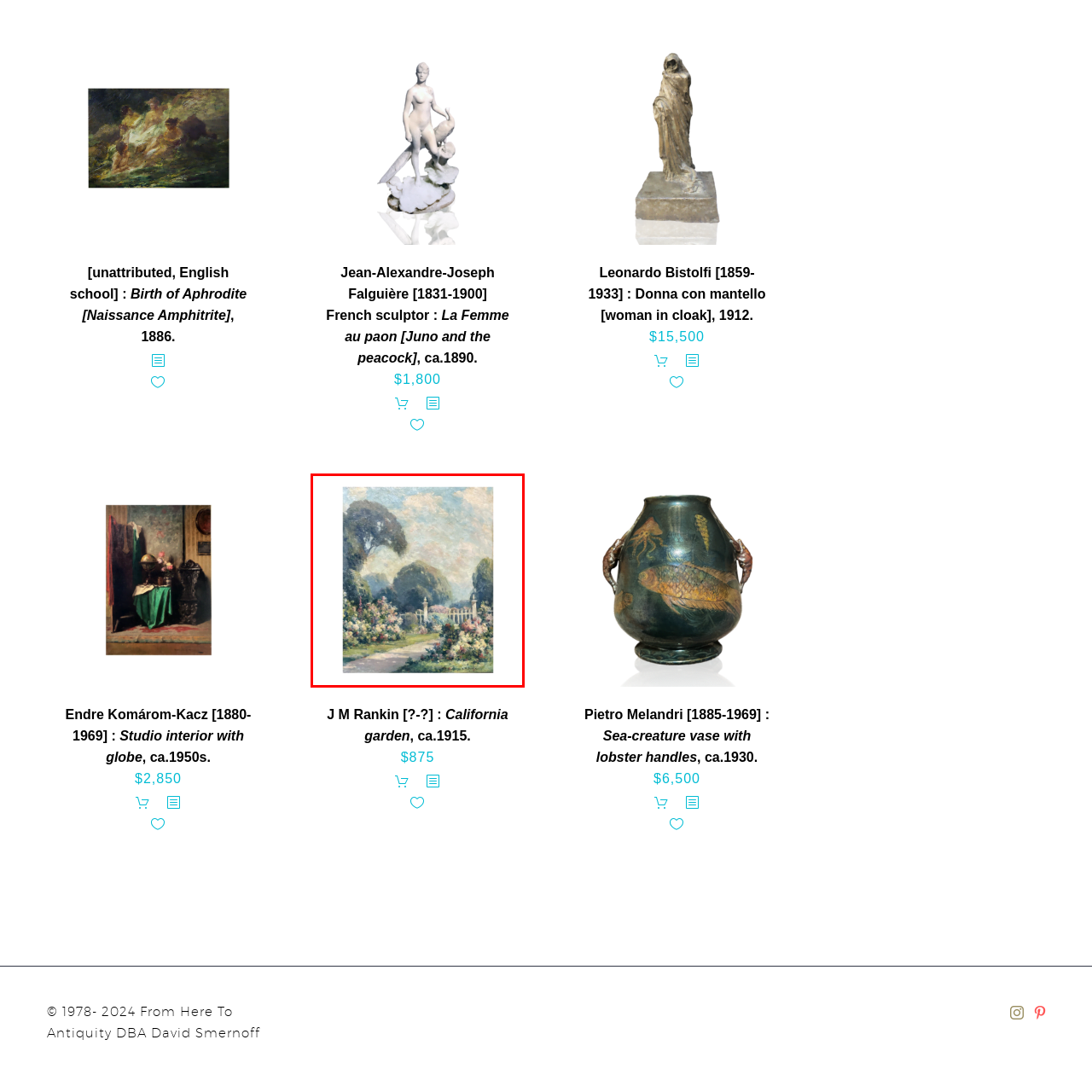What is the color of the sky?
Inspect the image within the red bounding box and answer concisely using one word or a short phrase.

Blue